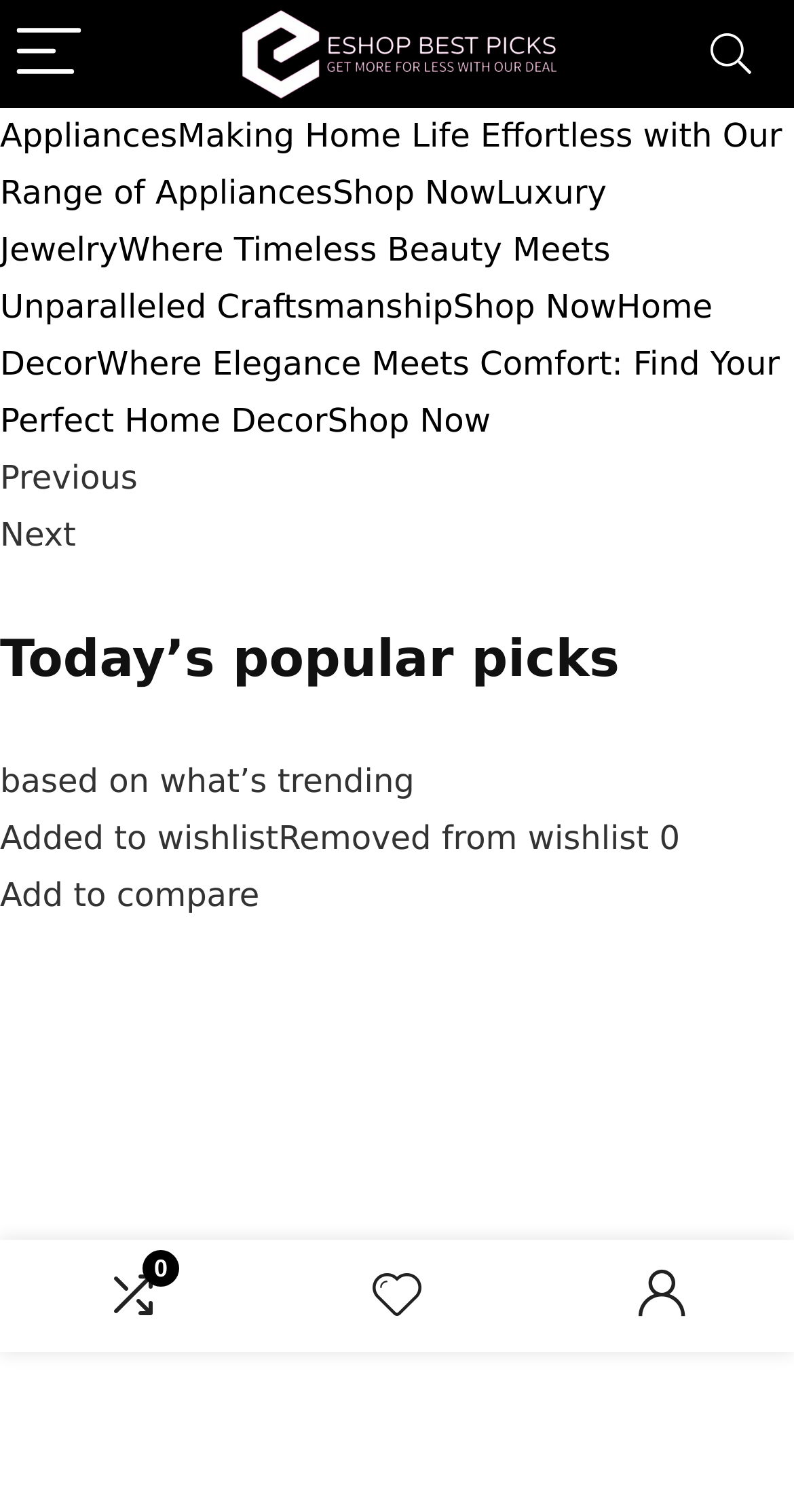What is the name of the first product displayed?
Can you give a detailed and elaborate answer to the question?

I found a link with the text 'Hallmark Harry Potter Funko POP! Resin Christmas Ornament (Lord Voldemort and Nagini)' which is likely to be a product name, so I extracted the first part of the text as the product name.